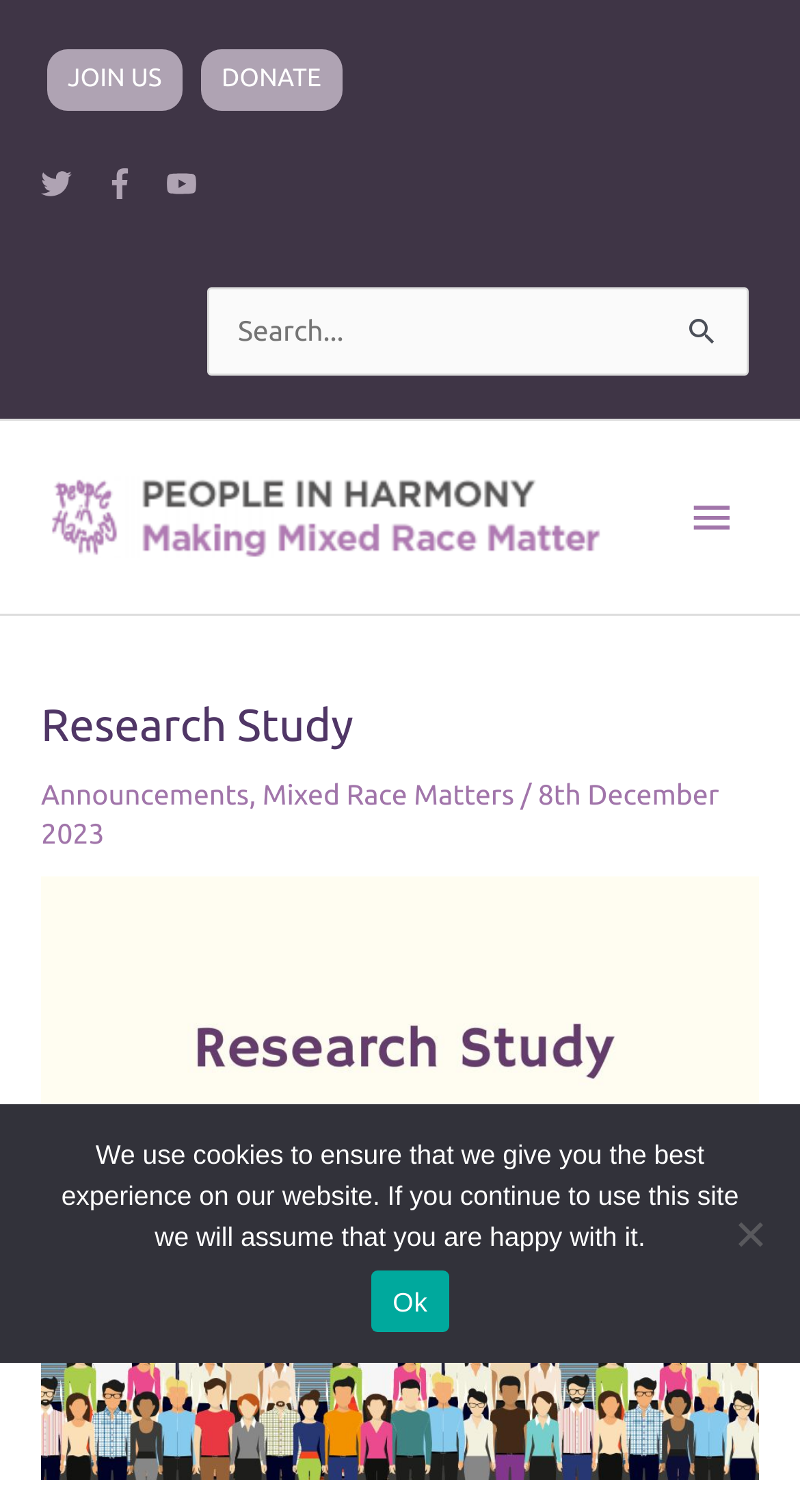Bounding box coordinates are specified in the format (top-left x, top-left y, bottom-right x, bottom-right y). All values are floating point numbers bounded between 0 and 1. Please provide the bounding box coordinate of the region this sentence describes: parent_node: Search for: value="Search"

[0.821, 0.19, 0.936, 0.26]